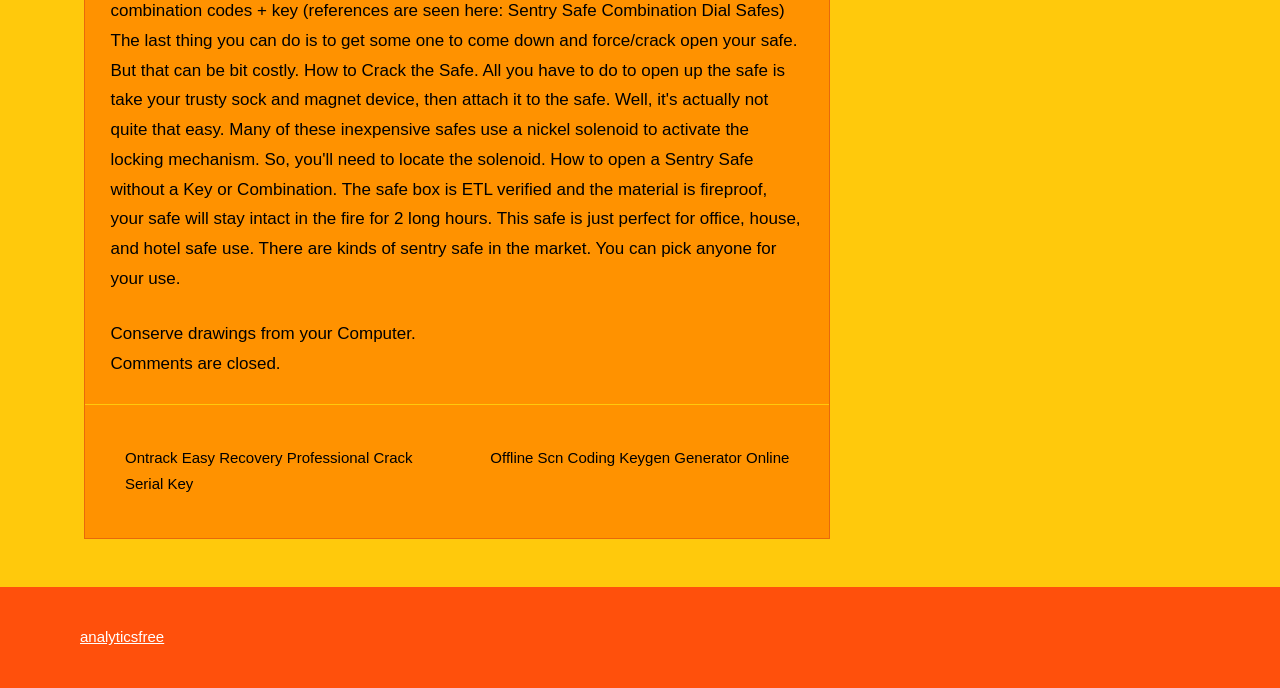Given the description "analyticsfree", provide the bounding box coordinates of the corresponding UI element.

[0.062, 0.913, 0.128, 0.938]